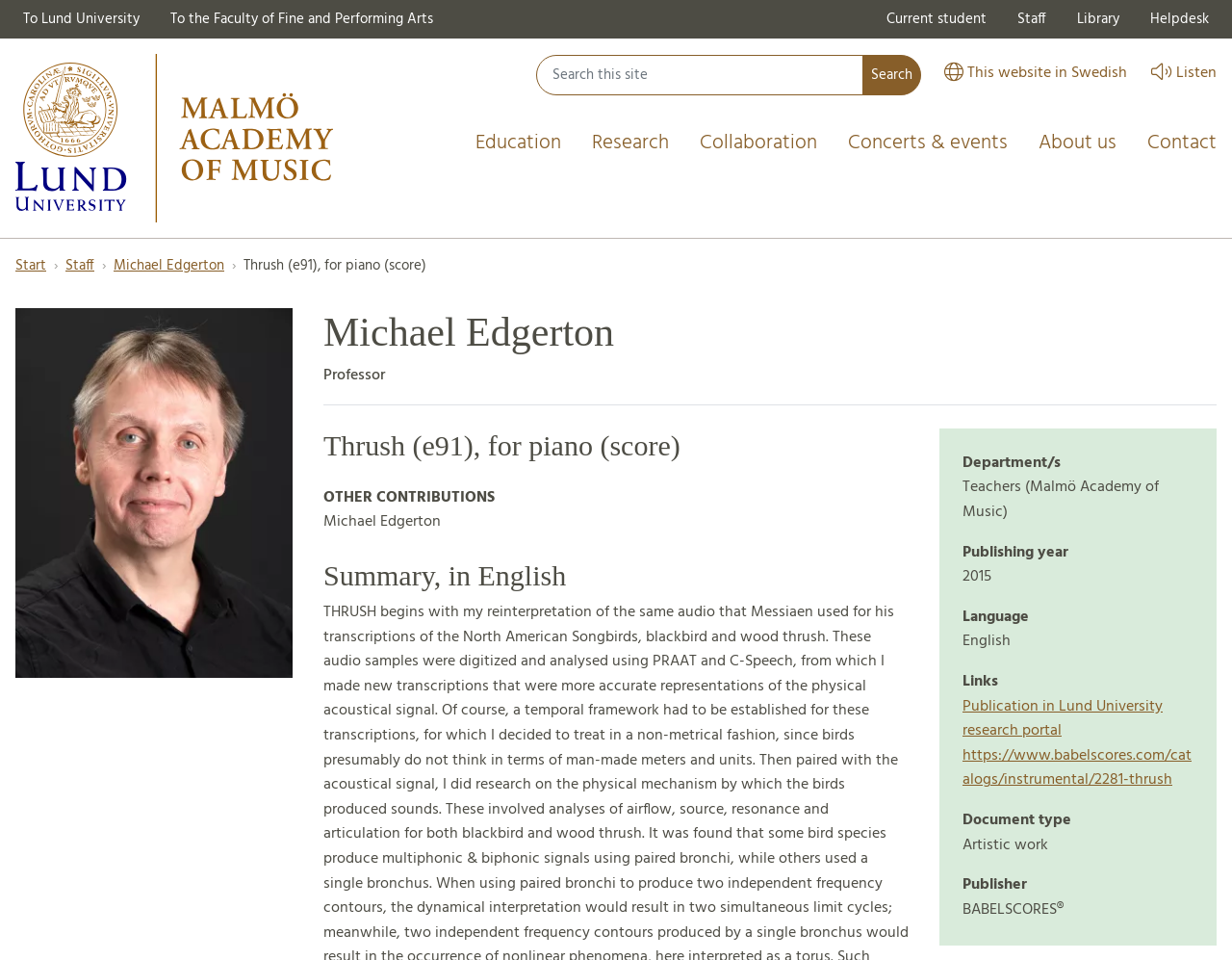Use the information in the screenshot to answer the question comprehensively: What is the professor's name?

I found the answer by looking at the heading element that says 'Michael Edgerton' and the static text element that says 'Professor' below it.